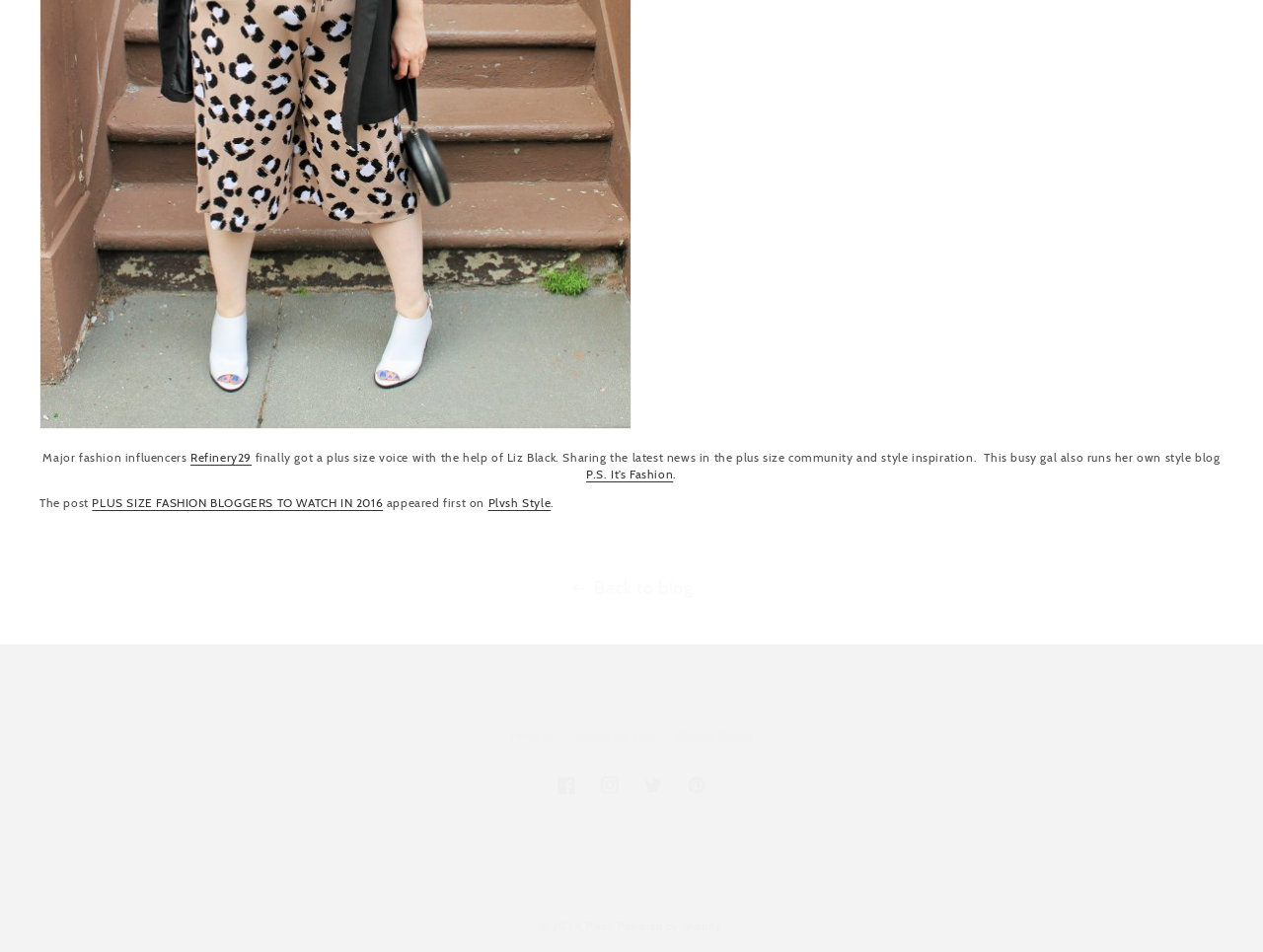What is the name of the blog mentioned? Examine the screenshot and reply using just one word or a brief phrase.

P.S. It’s Fashion